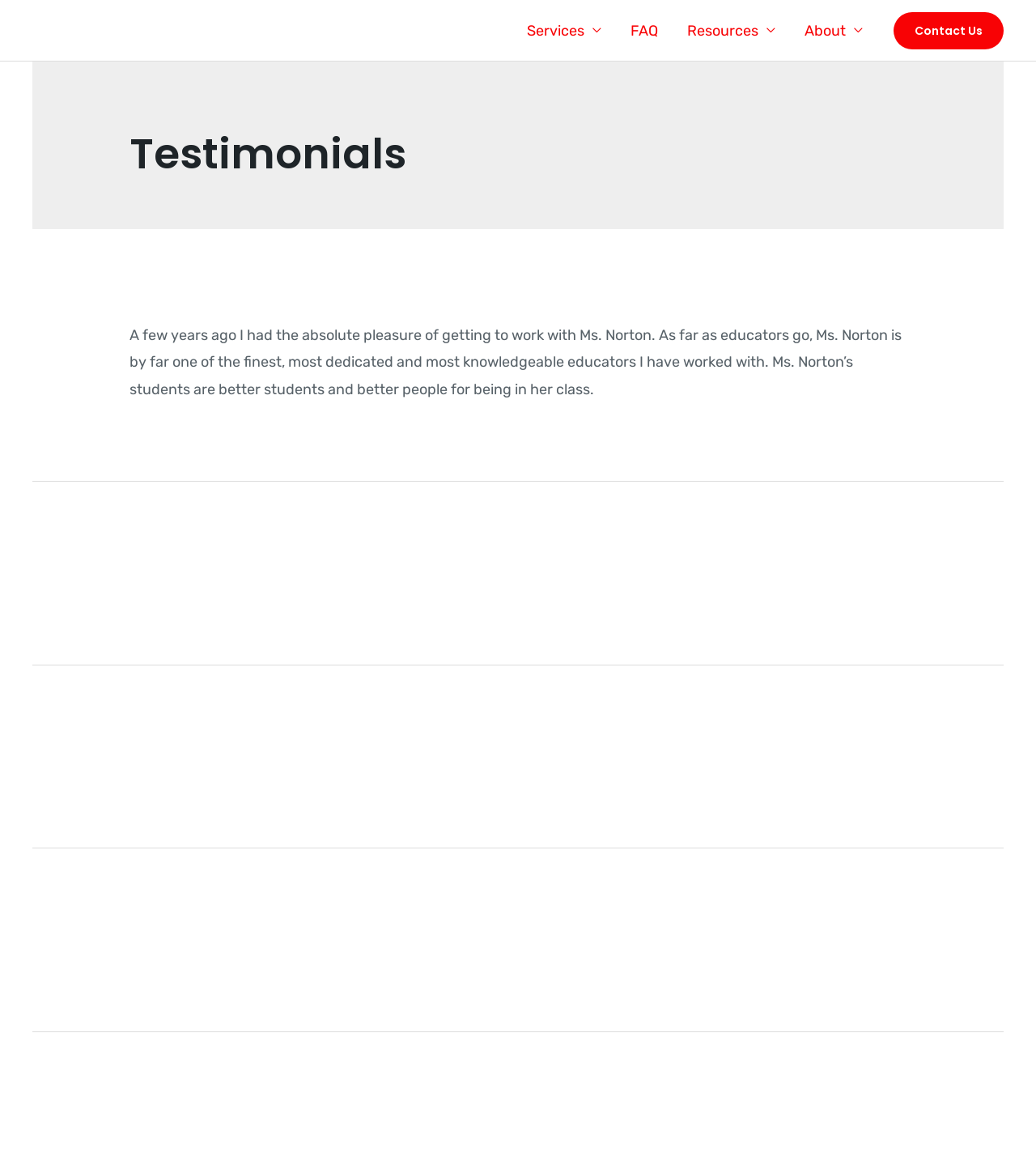Provide the bounding box coordinates of the HTML element this sentence describes: "alt="Aligned Academics"".

[0.031, 0.017, 0.232, 0.033]